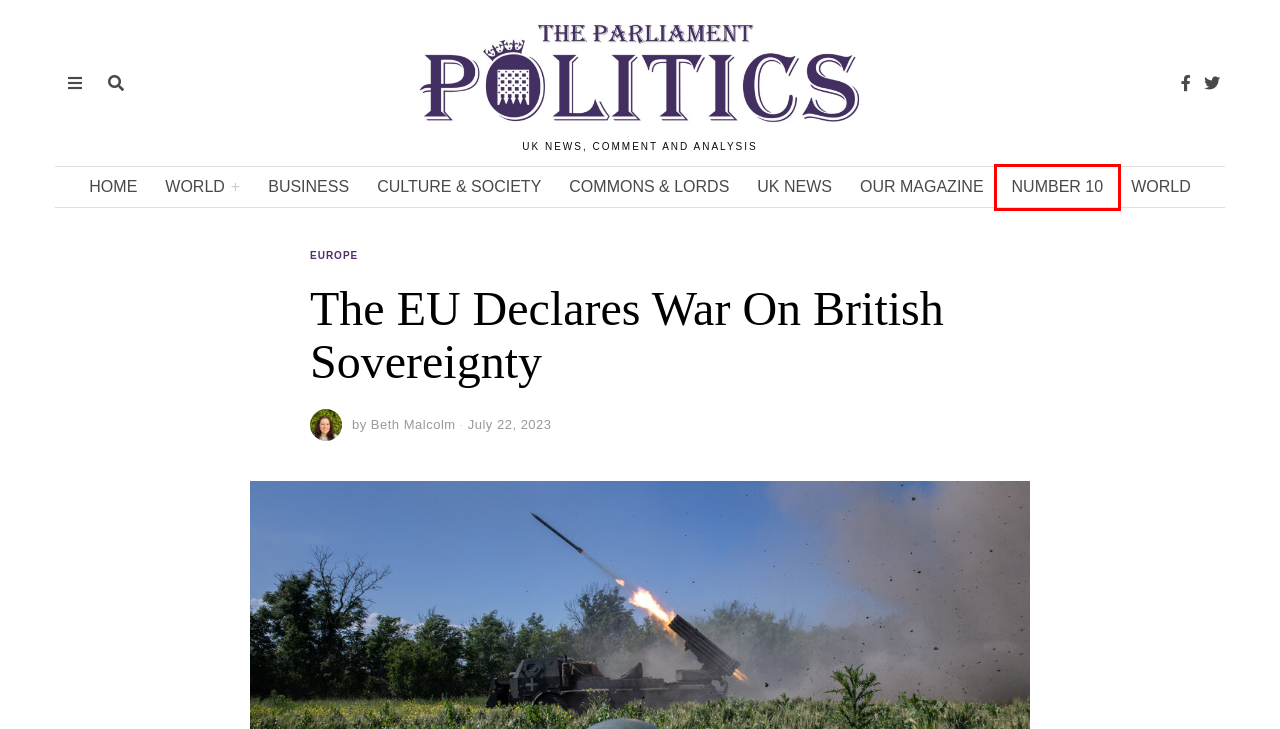Examine the screenshot of a webpage with a red bounding box around a UI element. Select the most accurate webpage description that corresponds to the new page after clicking the highlighted element. Here are the choices:
A. UK Parliament News | Parliament Politics Magazine
B. Culture & Society News | Parliament Politics Magazine
C. Beth Malcolm | Author at Parliament Politics Magazine
D. Number 10 News | Parliament Politics Magazine
E. Parliament Politics Magazine | Parliament Politics Magazine
F. Contact | Parliament Politics Magazine
G. UK News News | Parliament Politics Magazine
H. Europe News | Parliament Politics Magazine

D